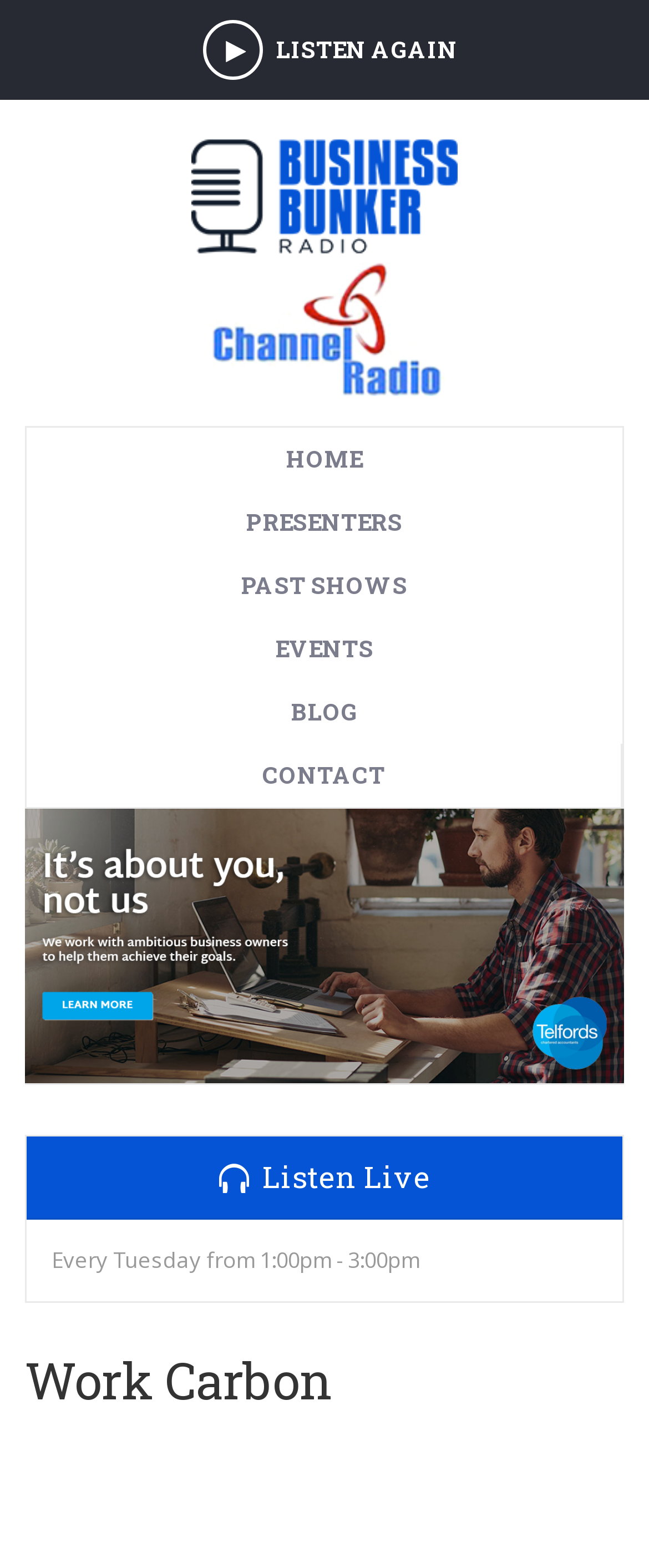Answer the following in one word or a short phrase: 
What is the purpose of the 'LISTEN AGAIN' link?

To listen to previous broadcasts